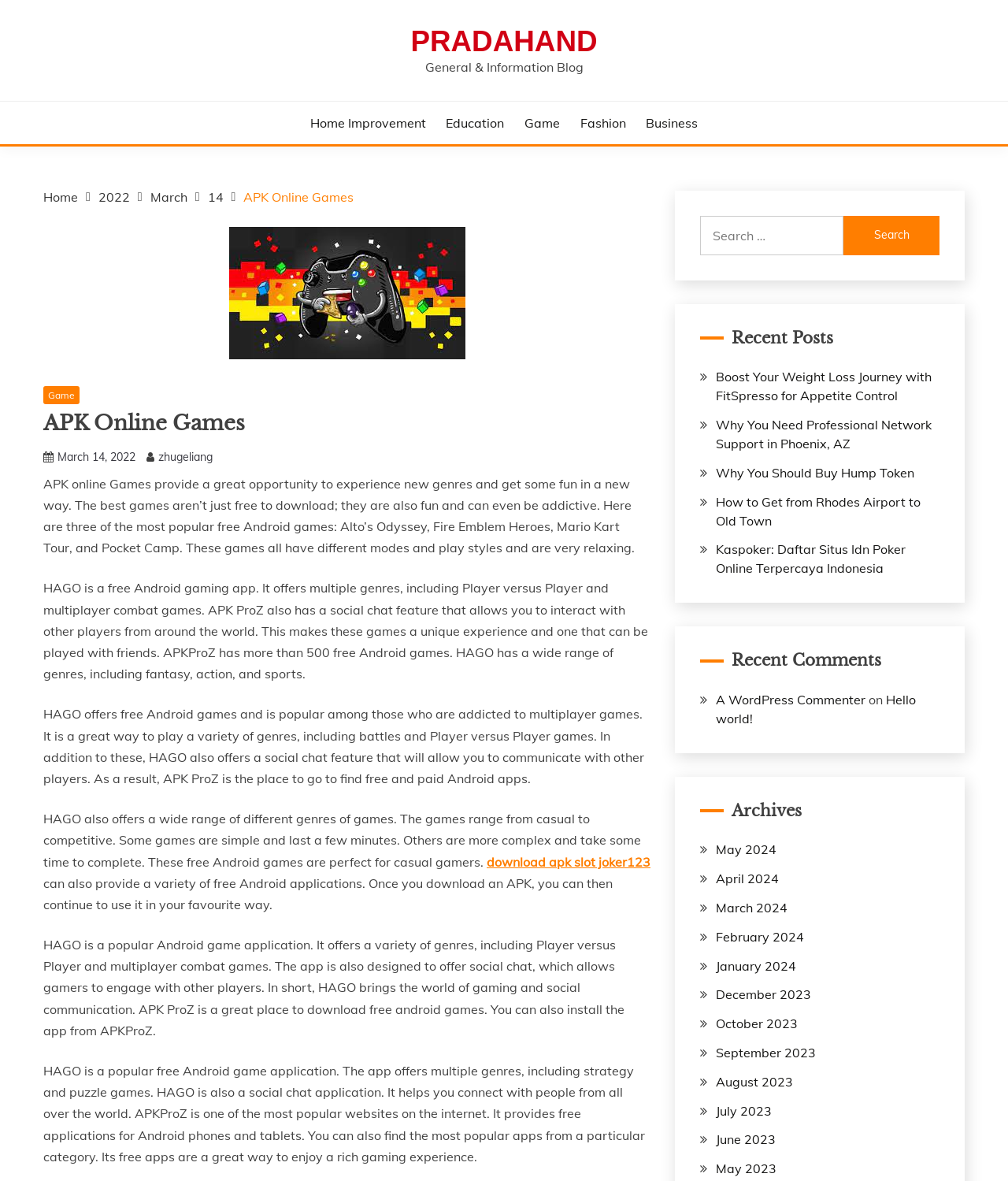Locate the bounding box coordinates of the area where you should click to accomplish the instruction: "Read the 'APK Online Games' article".

[0.043, 0.348, 0.646, 0.369]